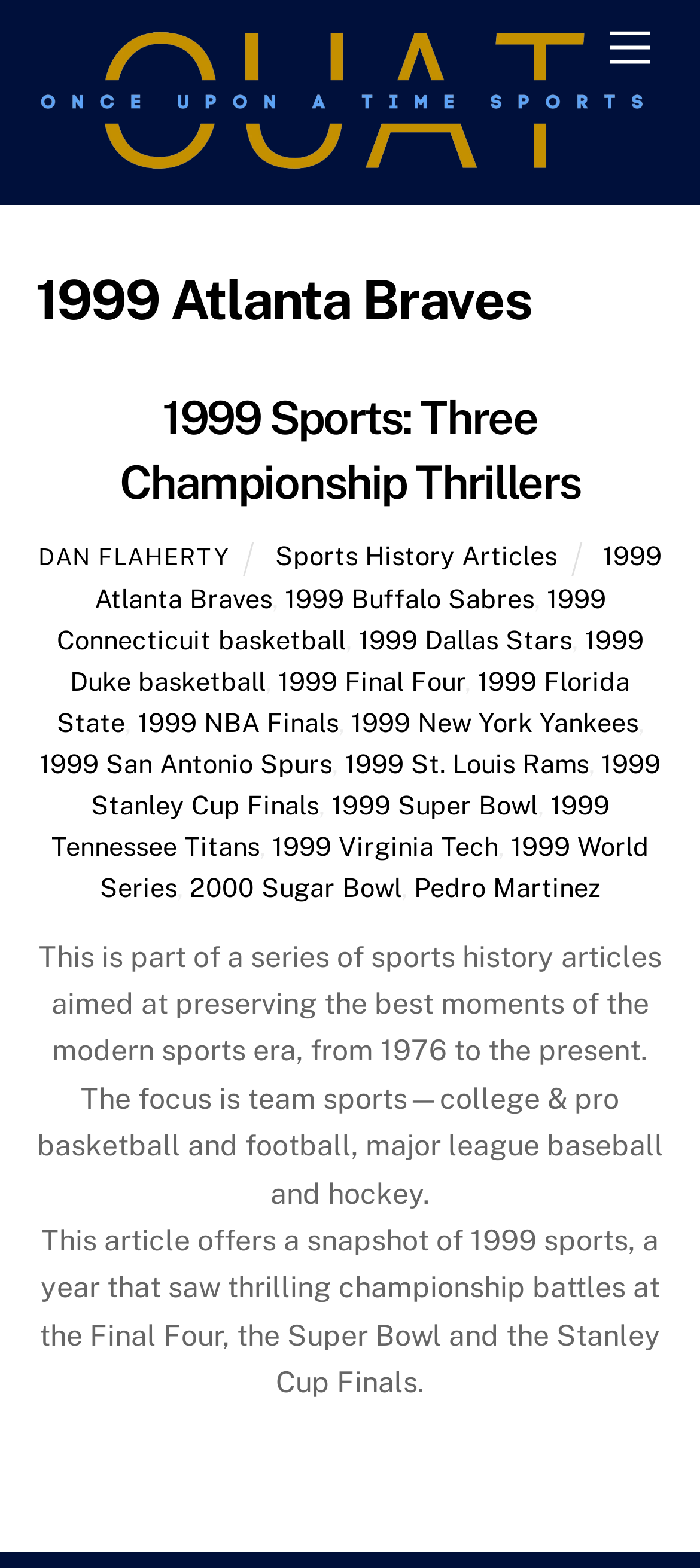Produce an extensive caption that describes everything on the webpage.

The webpage is about the 1999 Atlanta Braves and OUAT Sports. At the top right corner, there is a "Menu" link. On the top left corner, there is a link to "OUAT Sports" accompanied by an image with the same name. 

Below the top section, there is a main content area that occupies most of the page. The title "1999 Atlanta Braves" is prominently displayed at the top of this section. 

Under the title, there is an article section that contains several links to various sports-related topics, including "1999 Sports: Three Championship Thrillers", "DAN FLAHERTY", "Sports History Articles", and many others. These links are arranged in a list, with commas separating them. 

Below the list of links, there are two paragraphs of text. The first paragraph explains that the webpage is part of a series of sports history articles aimed at preserving the best moments of the modern sports era. The second paragraph provides a brief overview of 1999 sports, highlighting thrilling championship battles at the Final Four, the Super Bowl, and the Stanley Cup Finals.

At the very bottom of the page, there is a "Back To Top" link.